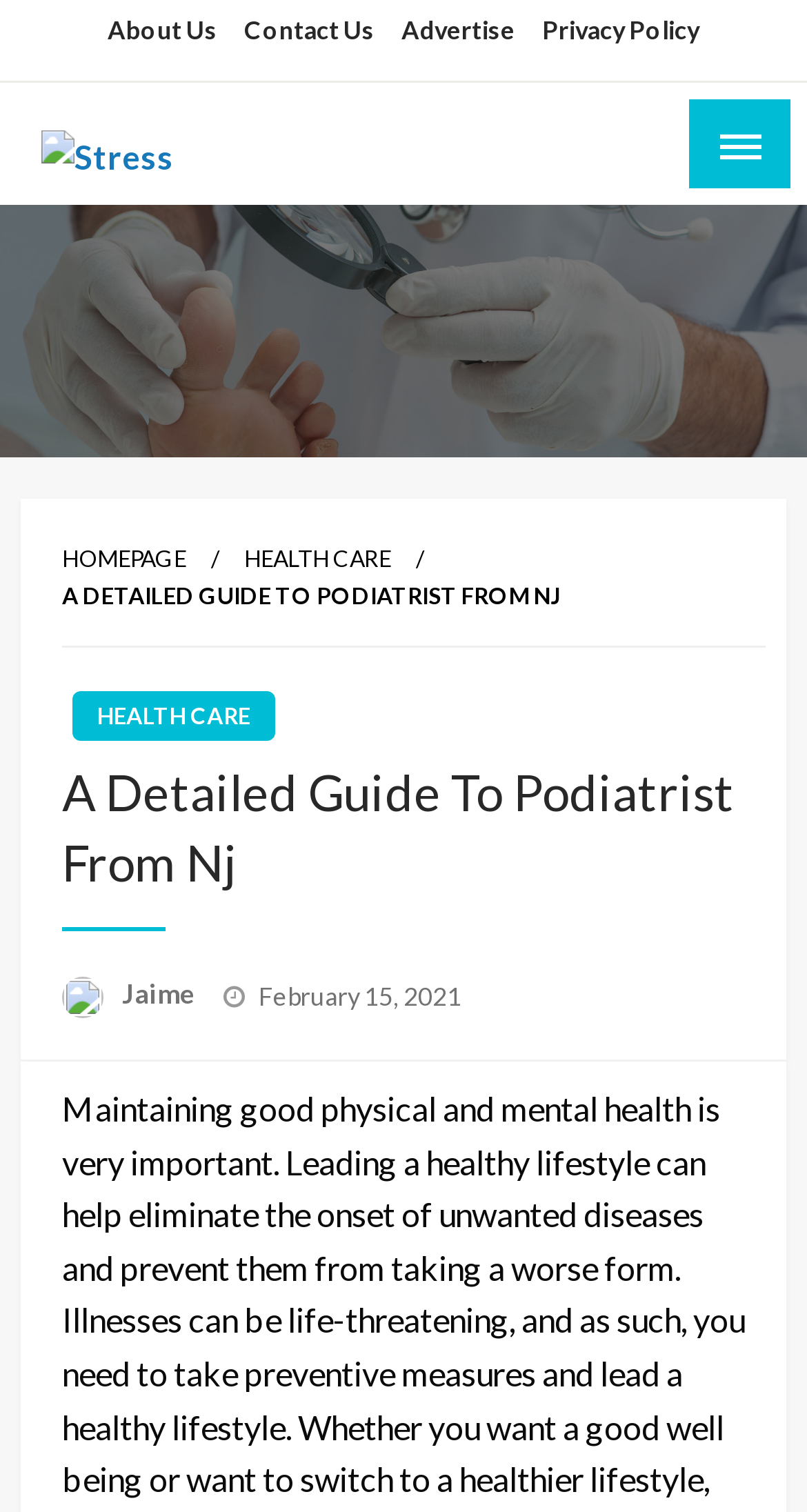What is the topic of the article?
From the image, provide a succinct answer in one word or a short phrase.

Podiatrist From Nj